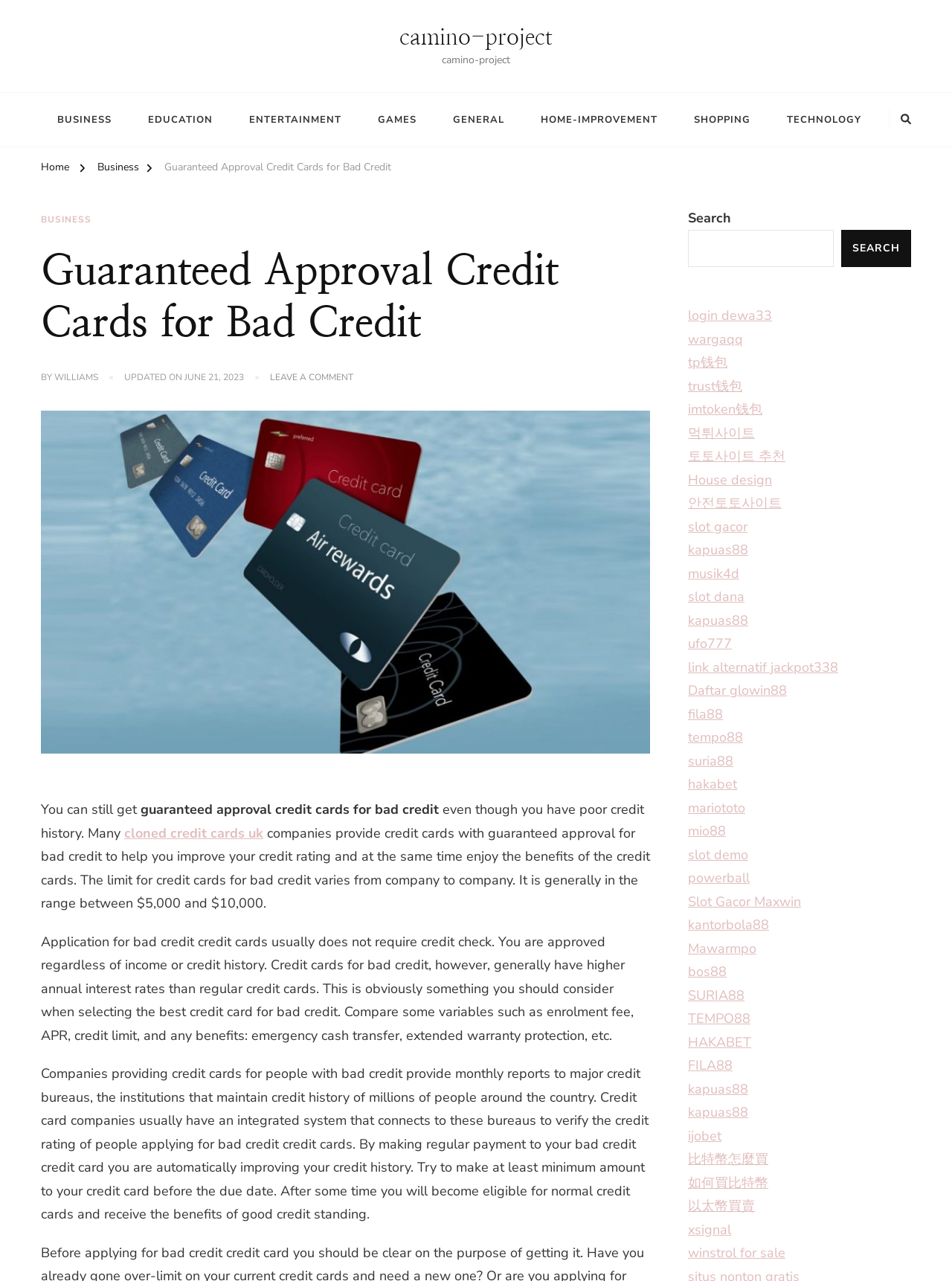Locate and extract the text of the main heading on the webpage.

Guaranteed Approval Credit Cards for Bad Credit